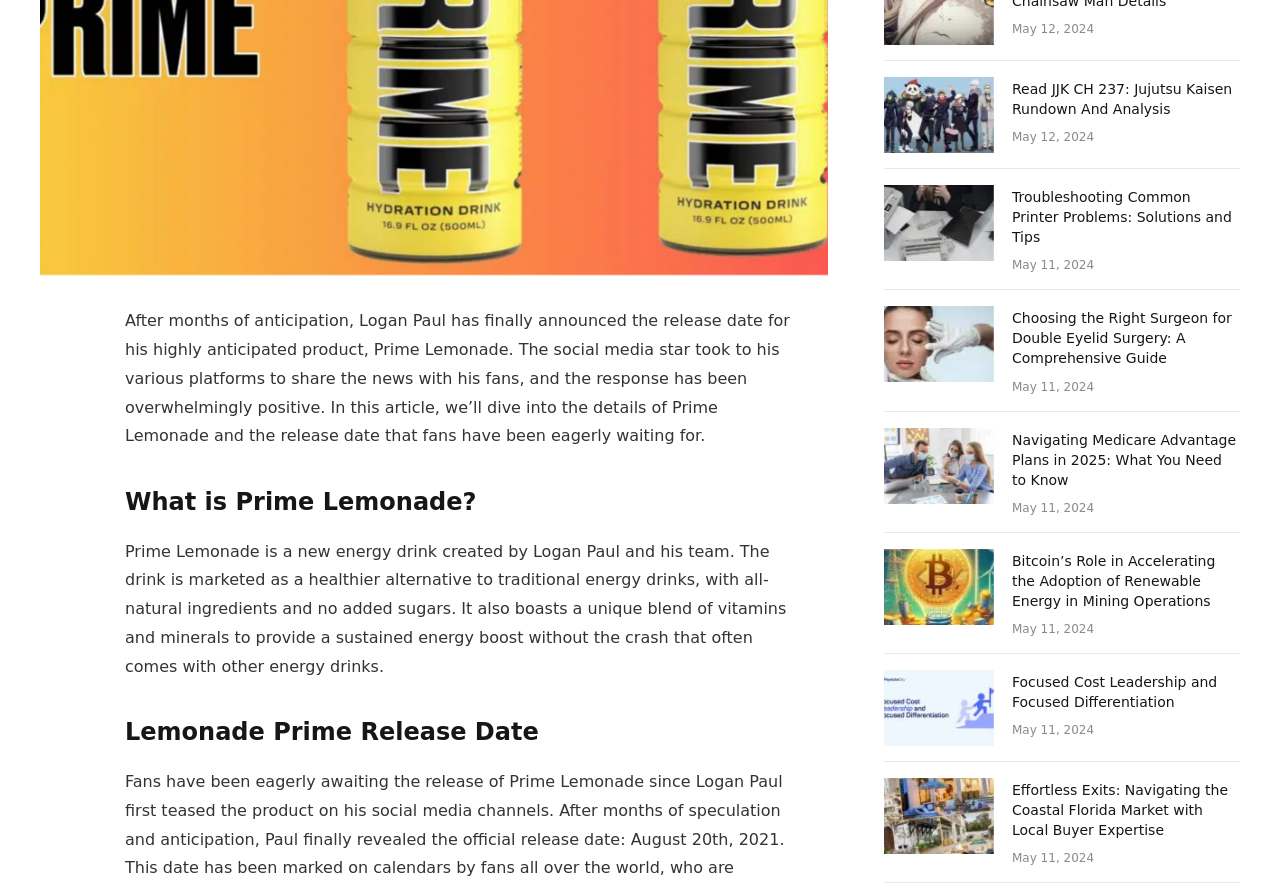Given the element description "Twitter", identify the bounding box of the corresponding UI element.

[0.031, 0.455, 0.062, 0.5]